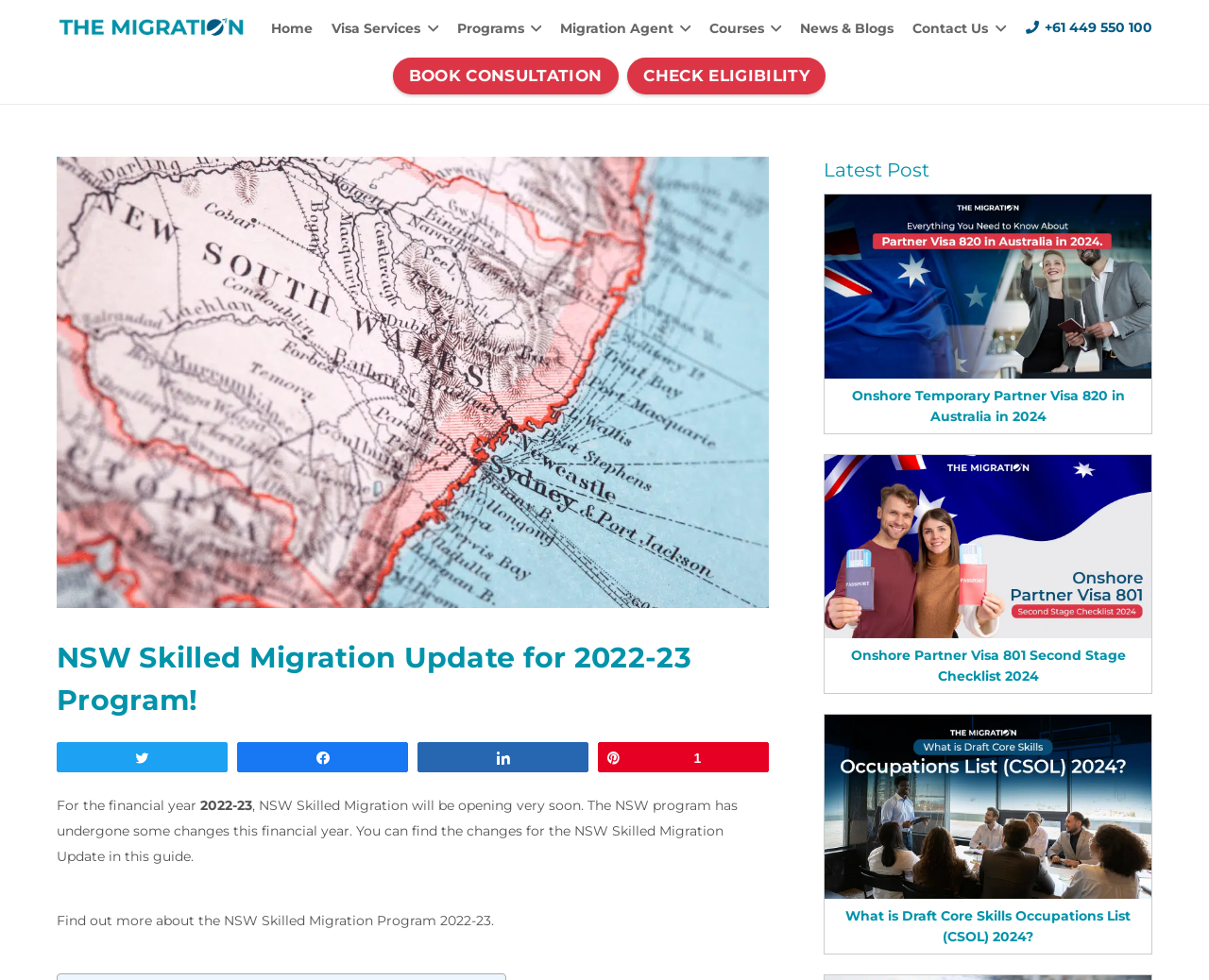What is the phone number to book a consultation?
Based on the screenshot, provide a one-word or short-phrase response.

+61 449 550 100